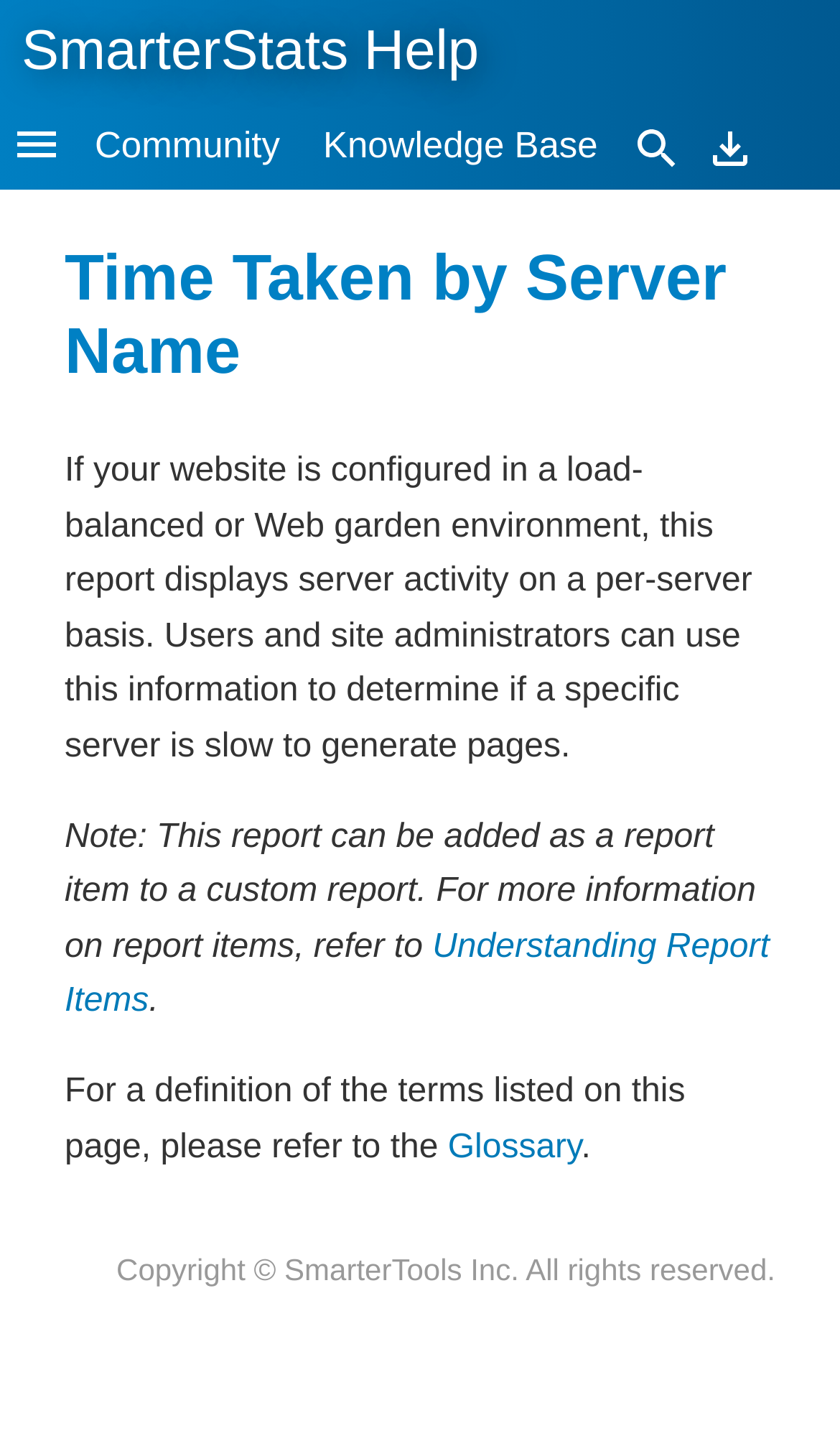Determine the bounding box coordinates for the area that should be clicked to carry out the following instruction: "download a file".

[0.825, 0.071, 0.912, 0.133]